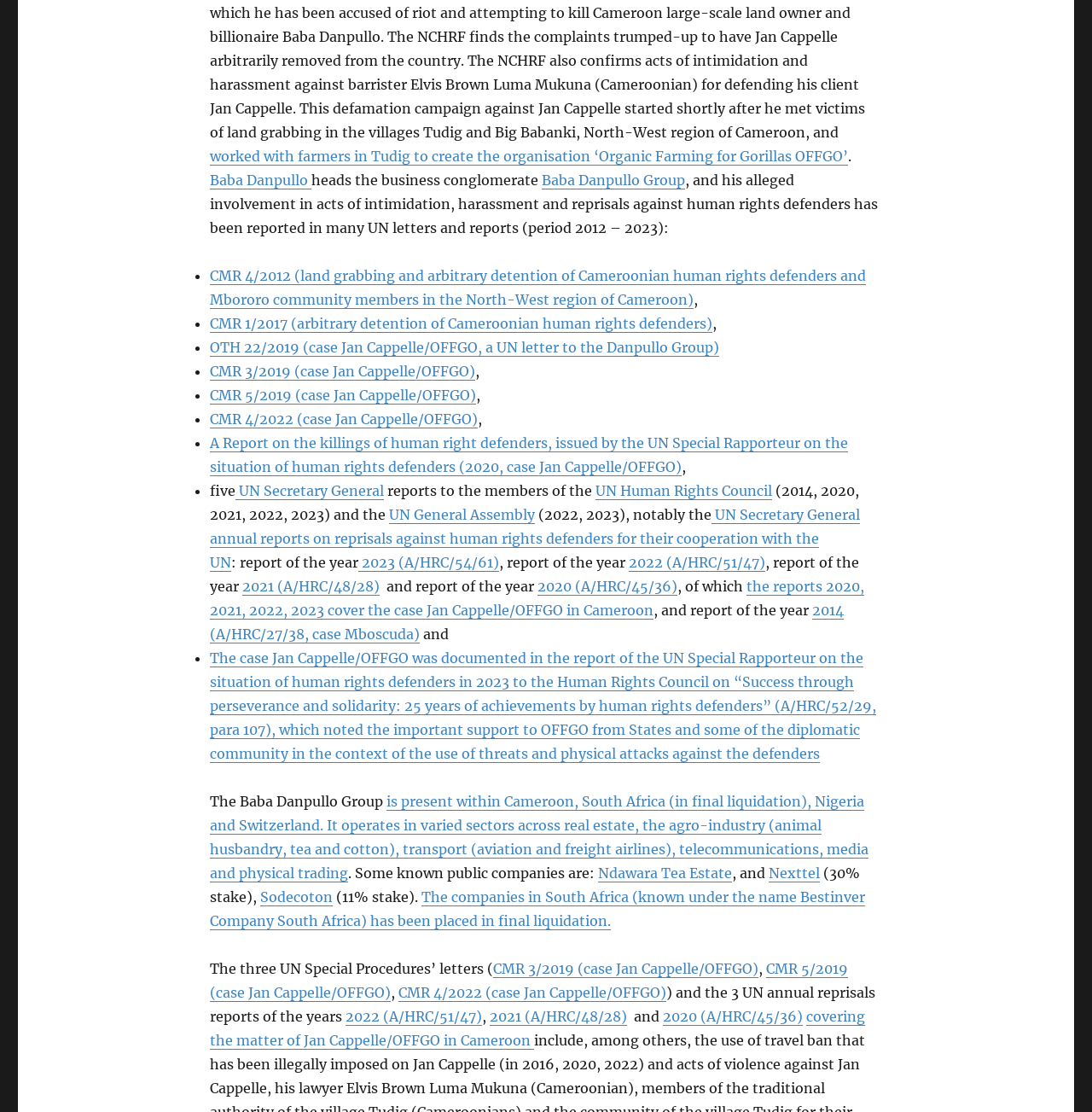What is the name of the business conglomerate?
Please give a detailed answer to the question using the information shown in the image.

The answer can be found in the text 'heads the business conglomerate' which is adjacent to the link 'Baba Danpullo Group'.